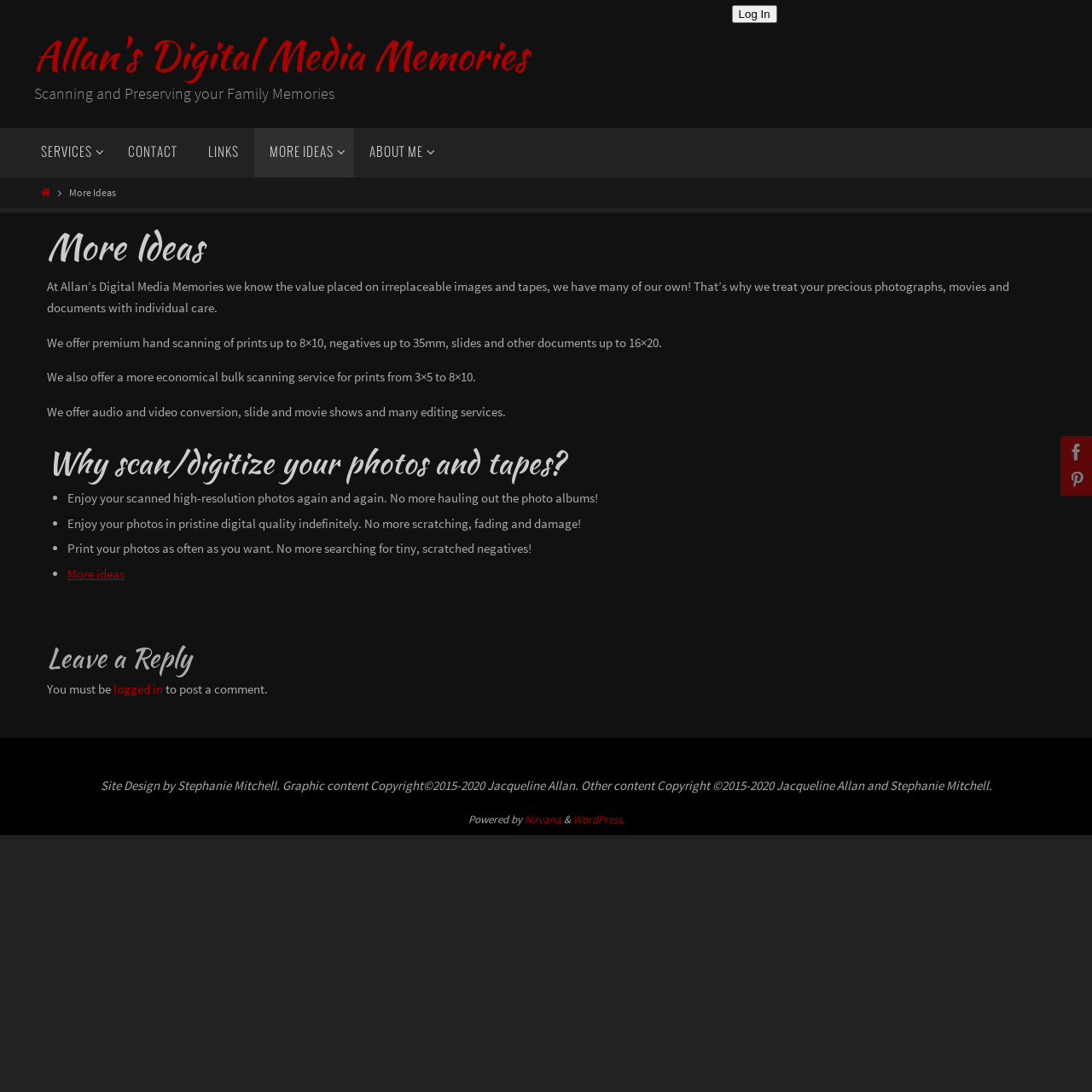Why should I scan my photos and tapes?
Using the information presented in the image, please offer a detailed response to the question.

I determined the answer by reading the list markers and static text on the webpage, which explains the benefits of scanning and digitizing photos and tapes, including enjoying high-resolution photos, preserving them indefinitely, and printing them often.